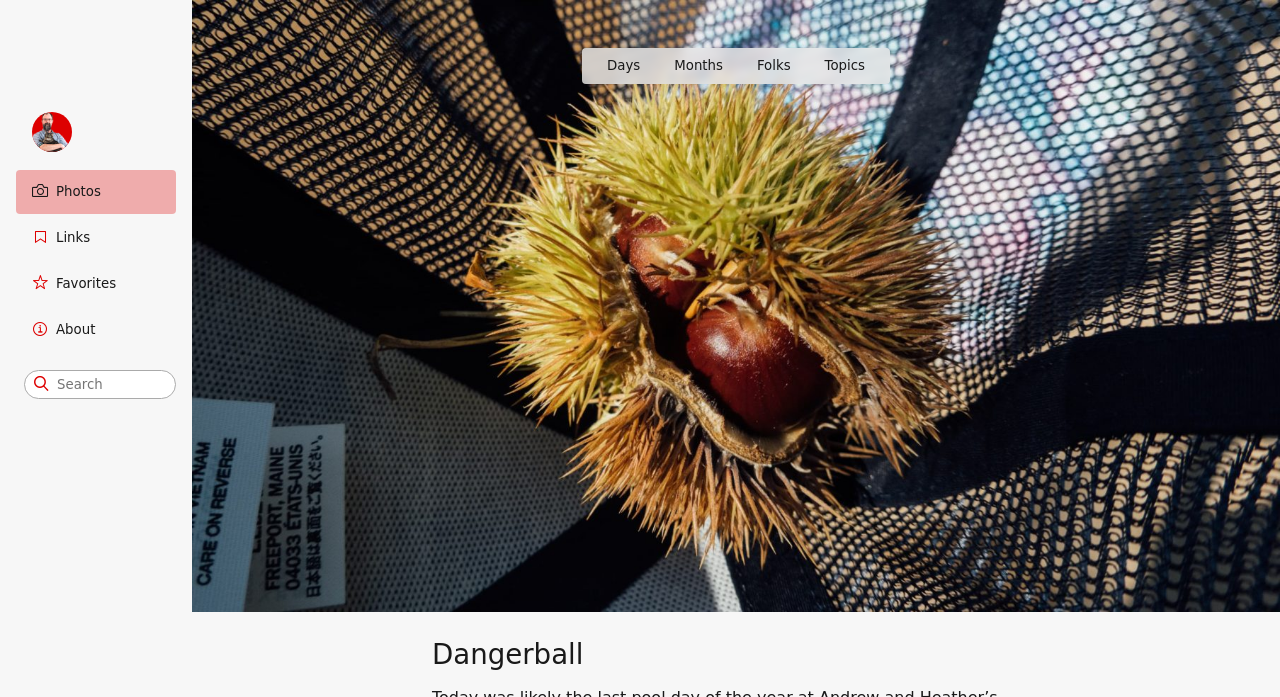Refer to the image and provide a thorough answer to this question:
How many search options are there?

The search options can be found below the search bar. There are four options: 'Days', 'Months', 'Folks', and 'Topics'. These options are likely used to filter search results by different categories.